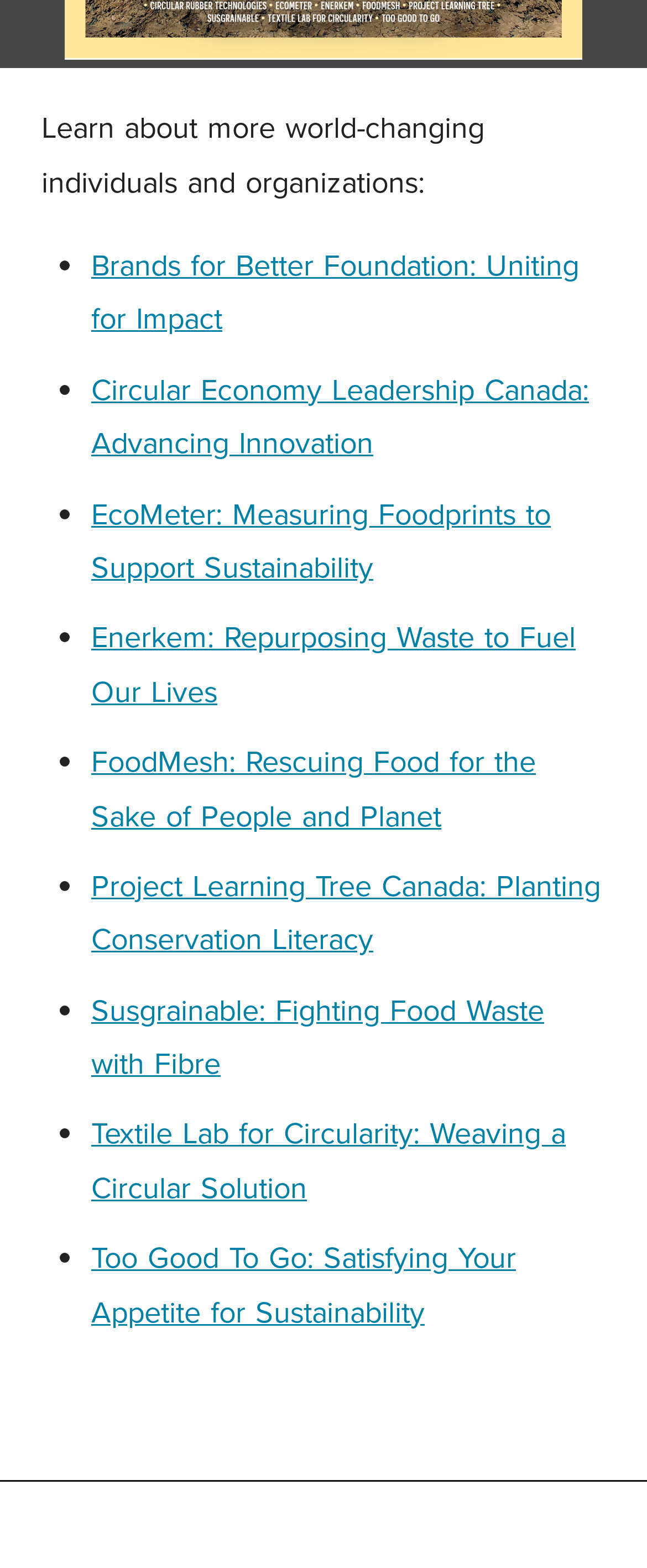Use a single word or phrase to respond to the question:
How many list markers are there?

10